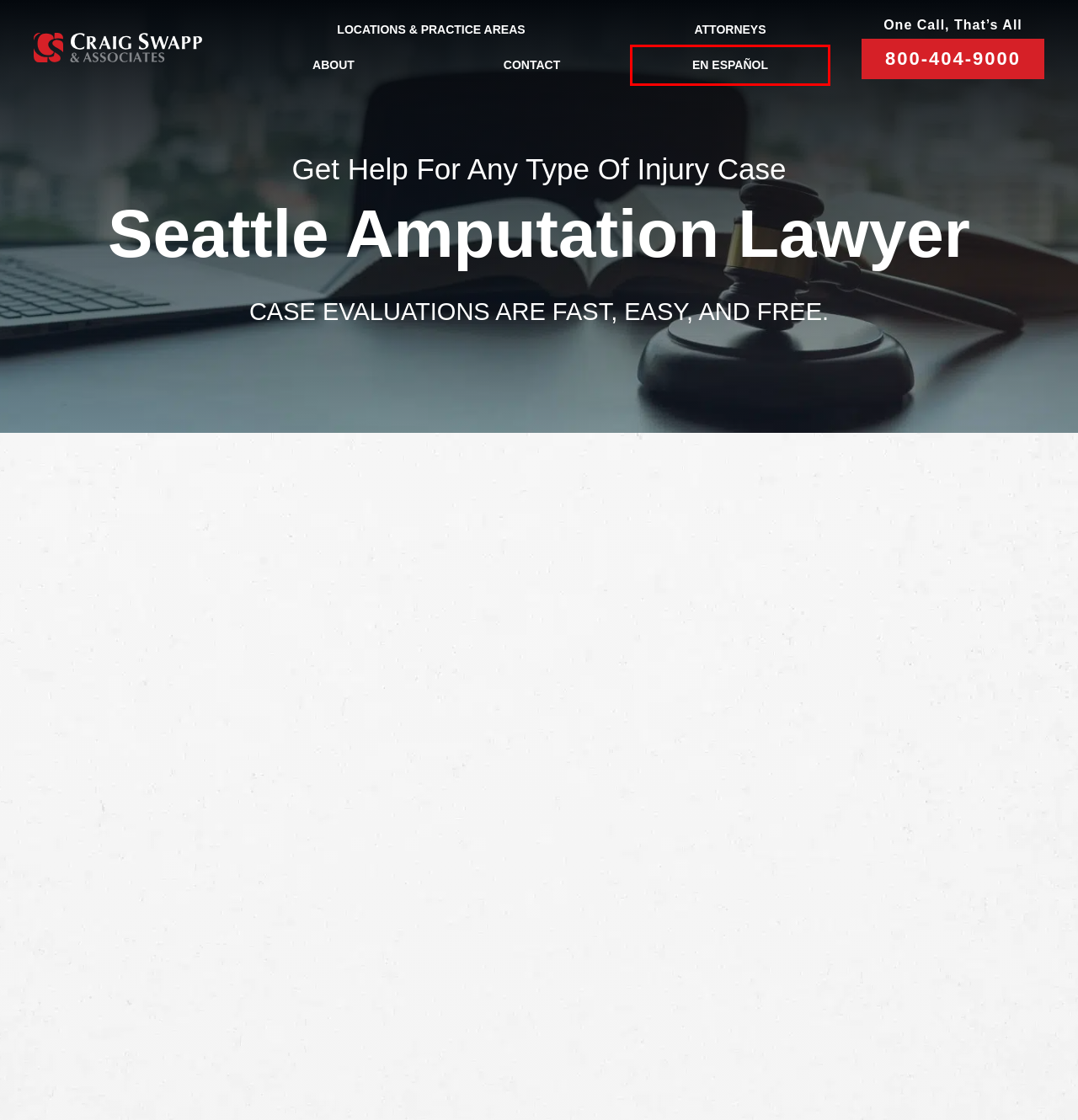You are provided with a screenshot of a webpage where a red rectangle bounding box surrounds an element. Choose the description that best matches the new webpage after clicking the element in the red bounding box. Here are the choices:
A. Amputation | Johns Hopkins Medicine
B. Abogados de Lesiones Personales | Abogado de accidente de coche
C. Seattle Personal Injury Lawyer | Craig Swapp & Associates
D. Reviews - Craig Swapp & Associates
E. Seattle Motorcycle Accident Lawyer | Craig Swapp & Associates
F. Attorney - Craig Swapp & Associates
G. Contact - Craig Swapp & Associates
H. Law Firm Web Design & Attorney SEO Marketing

B